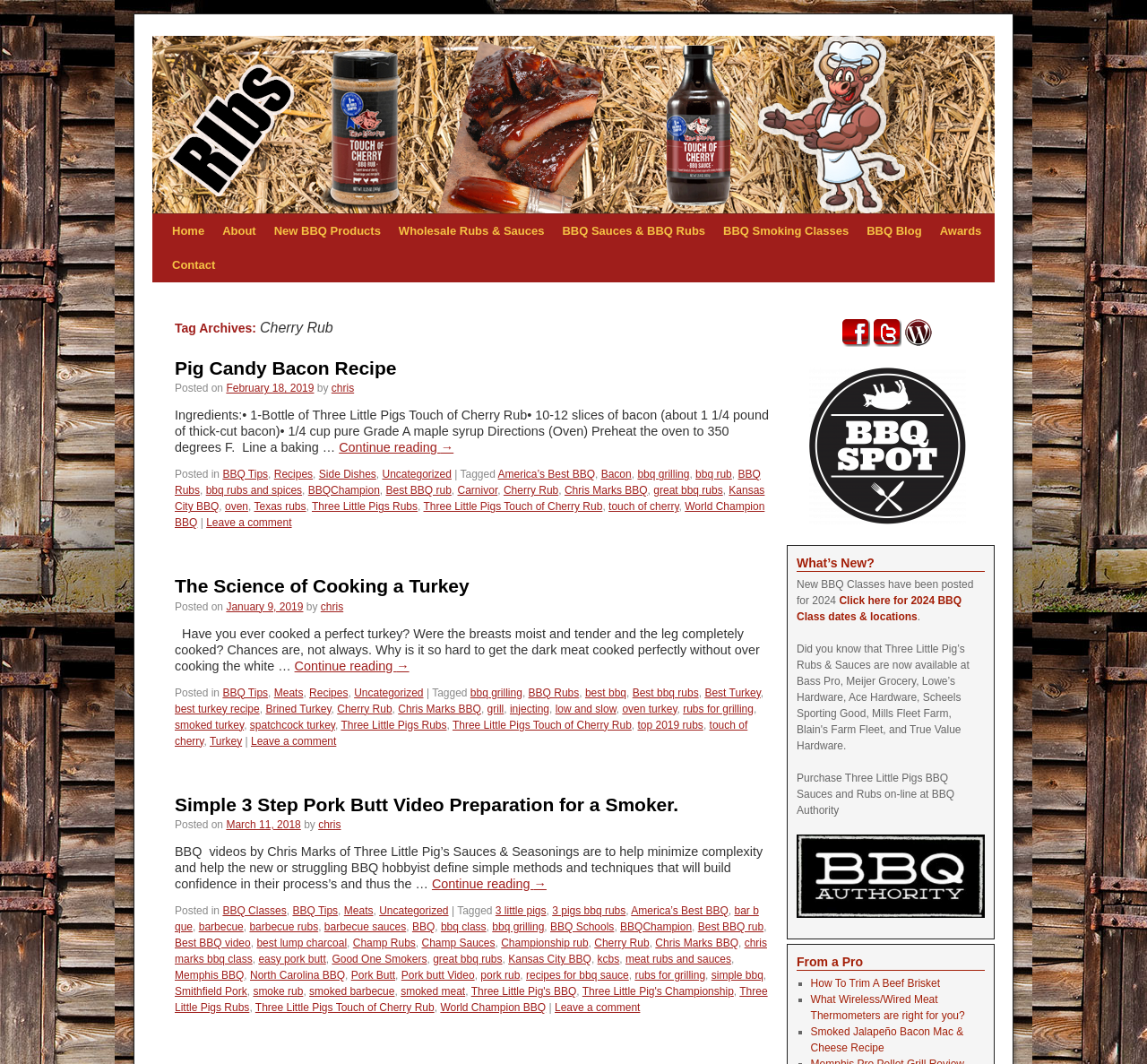Who is the author of the blog posts?
Offer a detailed and exhaustive answer to the question.

I found the answer by looking at the author credits at the bottom of each blog post, where it says 'by chris'.